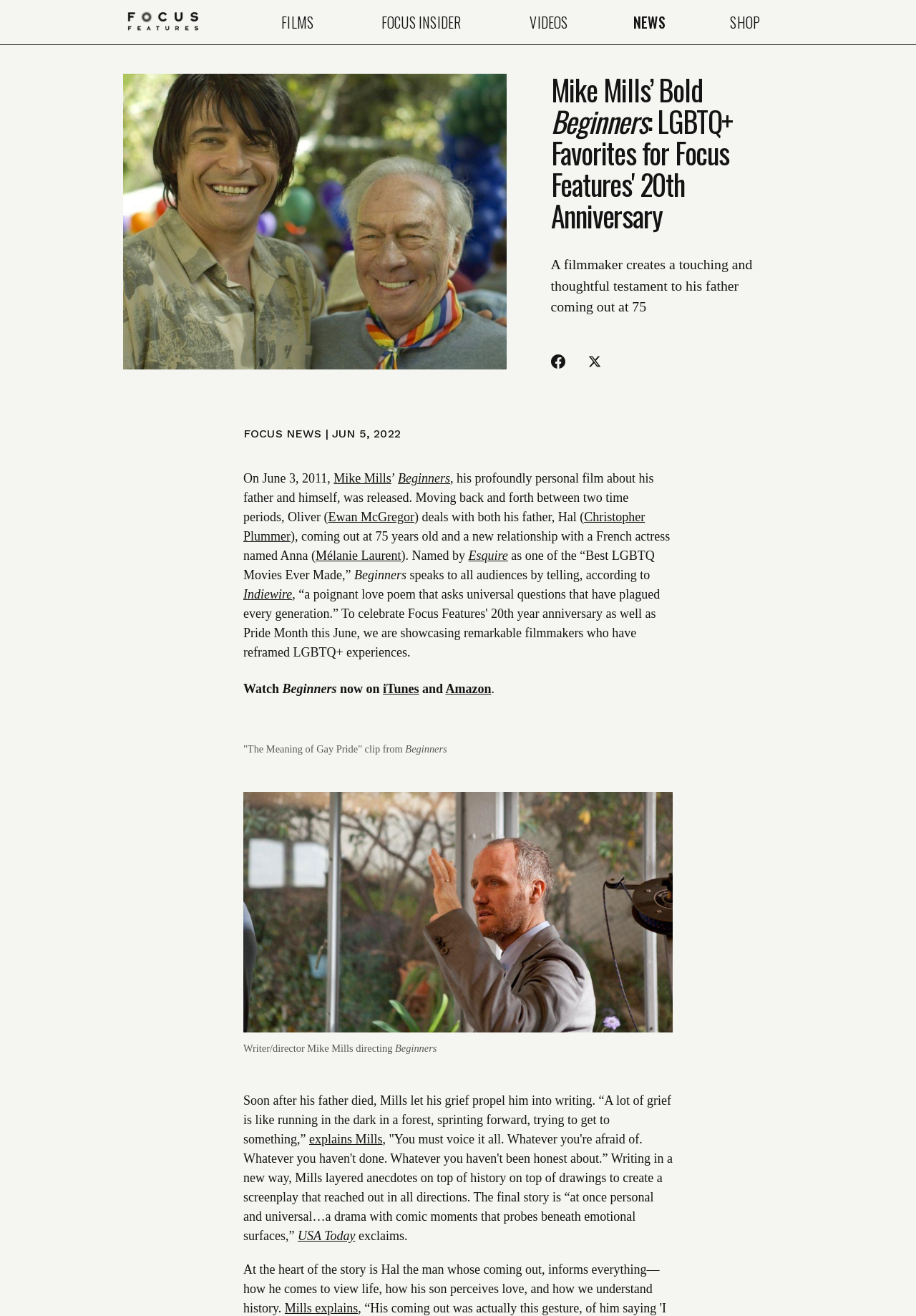What is the name of the movie released on June 3, 2011?
Give a detailed and exhaustive answer to the question.

I found the answer by analyzing the text content of the webpage, specifically the sentence 'On June 3, 2011, Mike Mills’ profoundly personal film about his father and himself, was released.' which mentions the release date and the movie title.